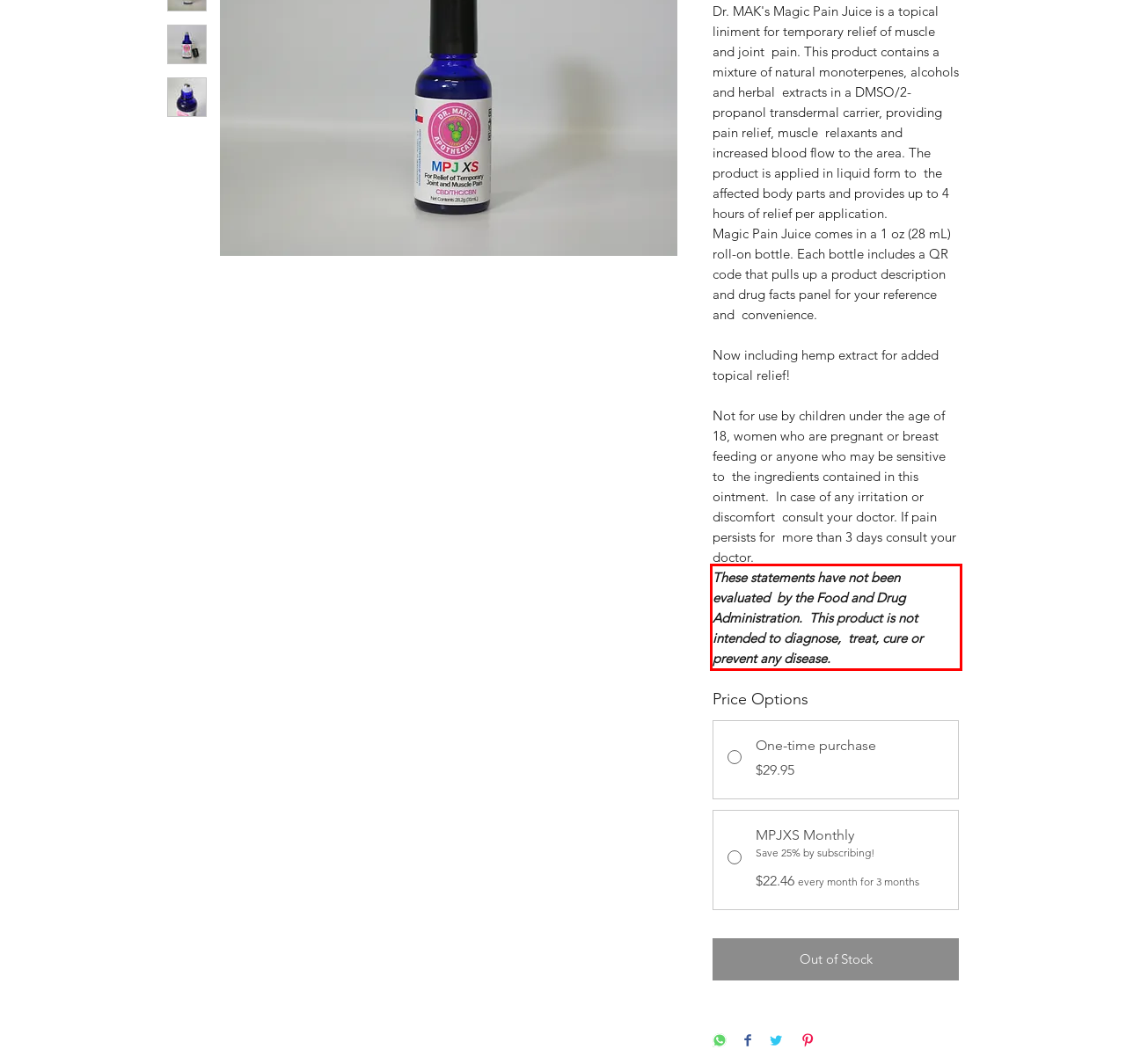Please use OCR to extract the text content from the red bounding box in the provided webpage screenshot.

These statements have not been evaluated by the Food and Drug Administration. This product is not intended to diagnose, treat, cure or prevent any disease.